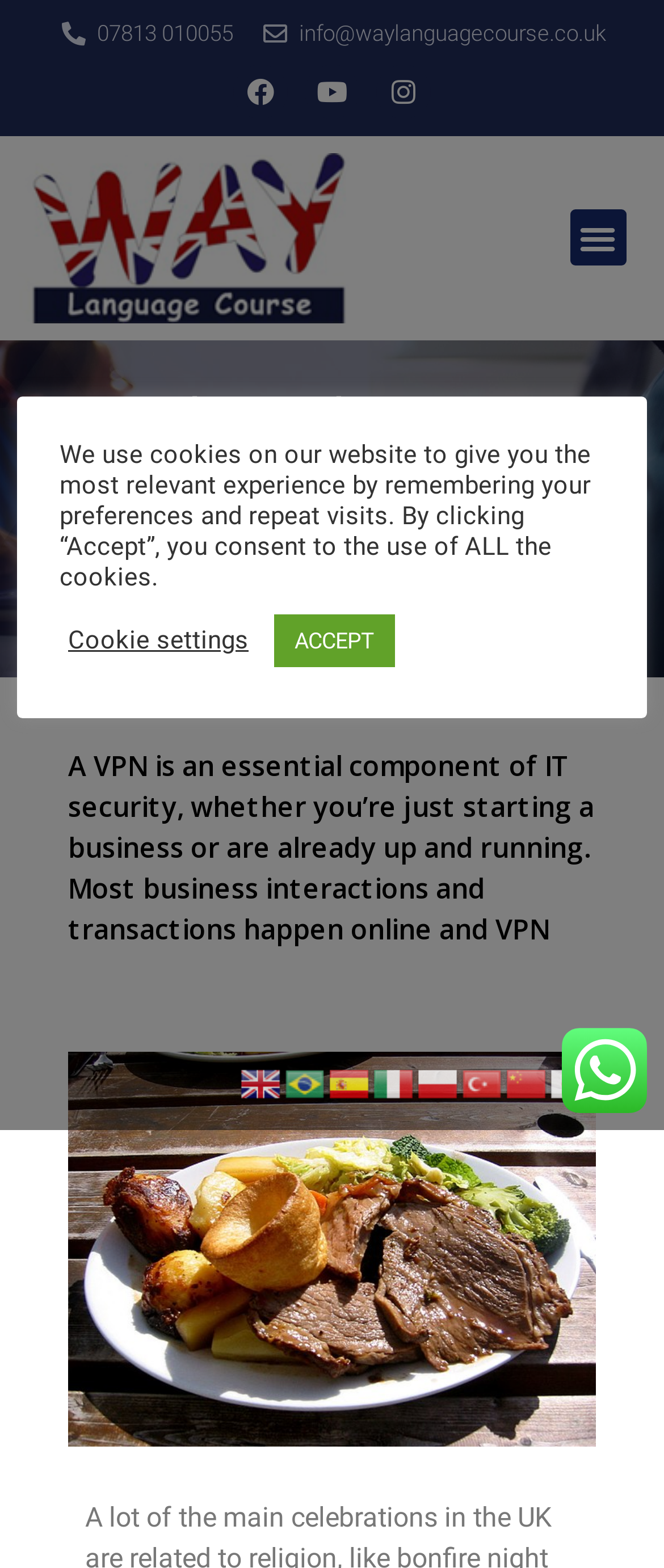Determine the bounding box coordinates of the element that should be clicked to execute the following command: "Select English language".

[0.362, 0.68, 0.428, 0.7]